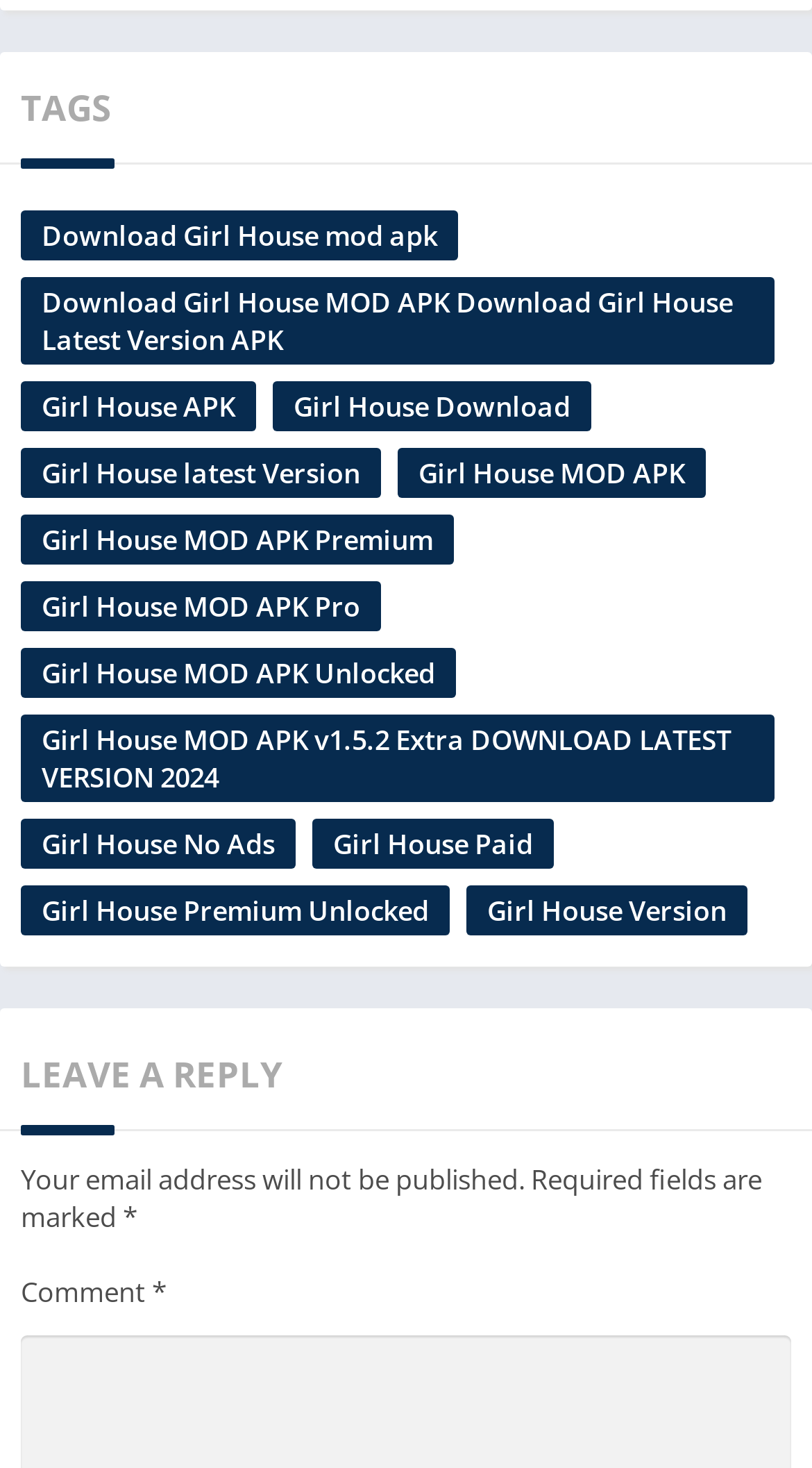Are there any specific instructions for leaving a comment on the webpage?
Deliver a detailed and extensive answer to the question.

Yes, there are specific instructions for leaving a comment on the webpage, as indicated by the text 'Required fields are marked' and the presence of an asterisk (*) symbol next to certain fields, suggesting that these fields are mandatory for leaving a comment.